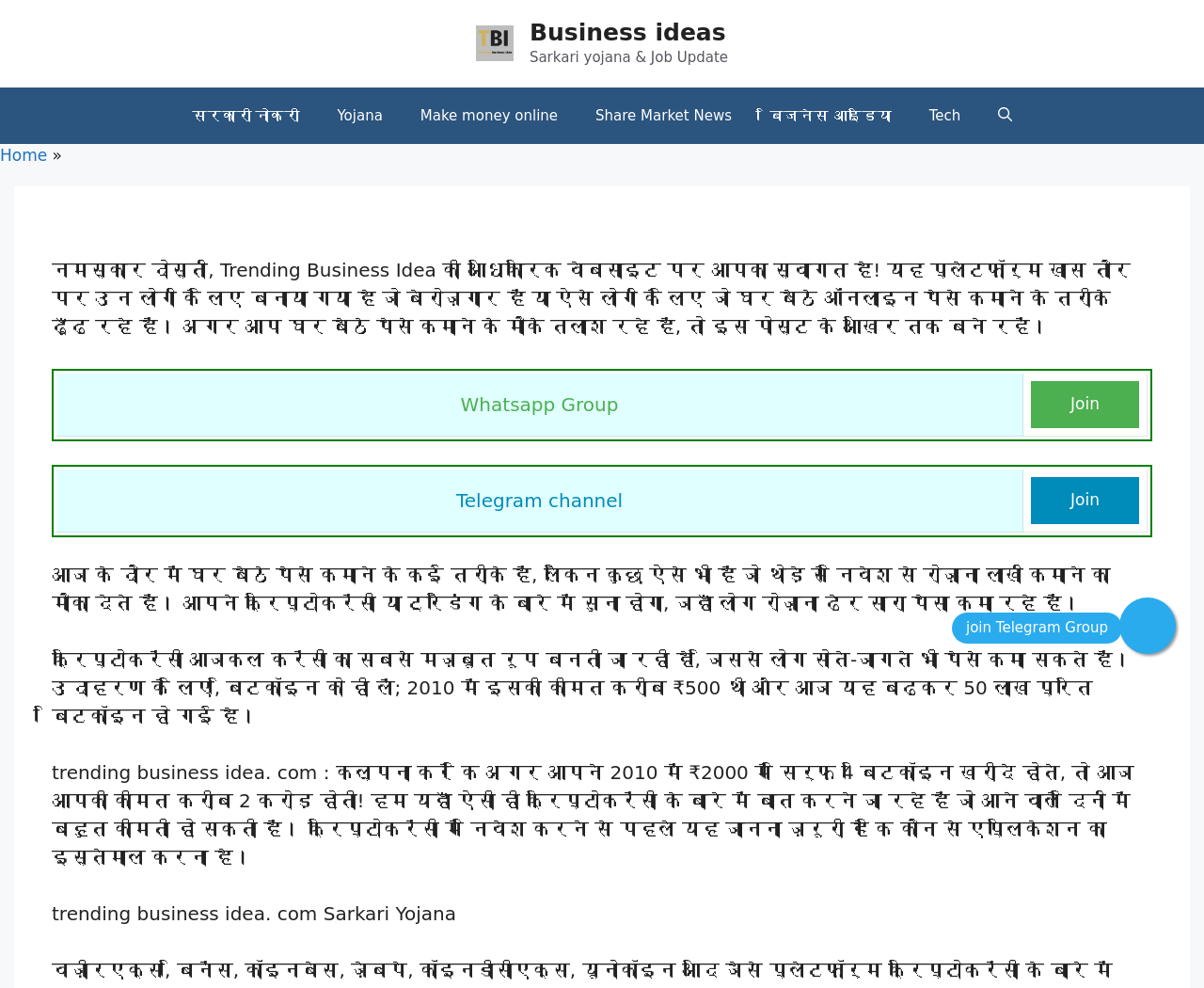Could you highlight the region that needs to be clicked to execute the instruction: "Explore the 'सरकारी नोकरी' link"?

[0.143, 0.088, 0.264, 0.145]